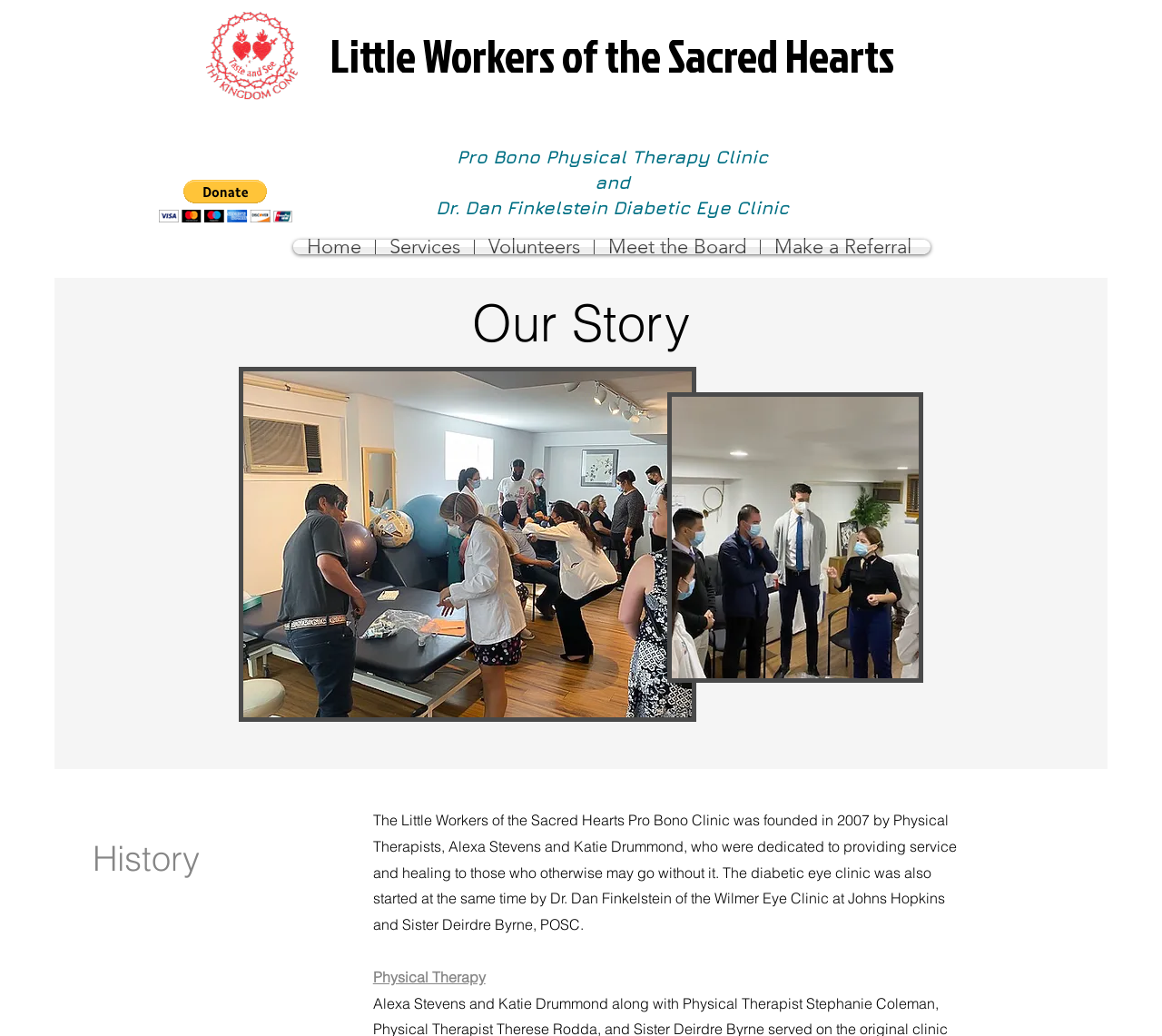Please answer the following question using a single word or phrase: What is the name of the clinic?

Little Workers of the Sacred Hearts